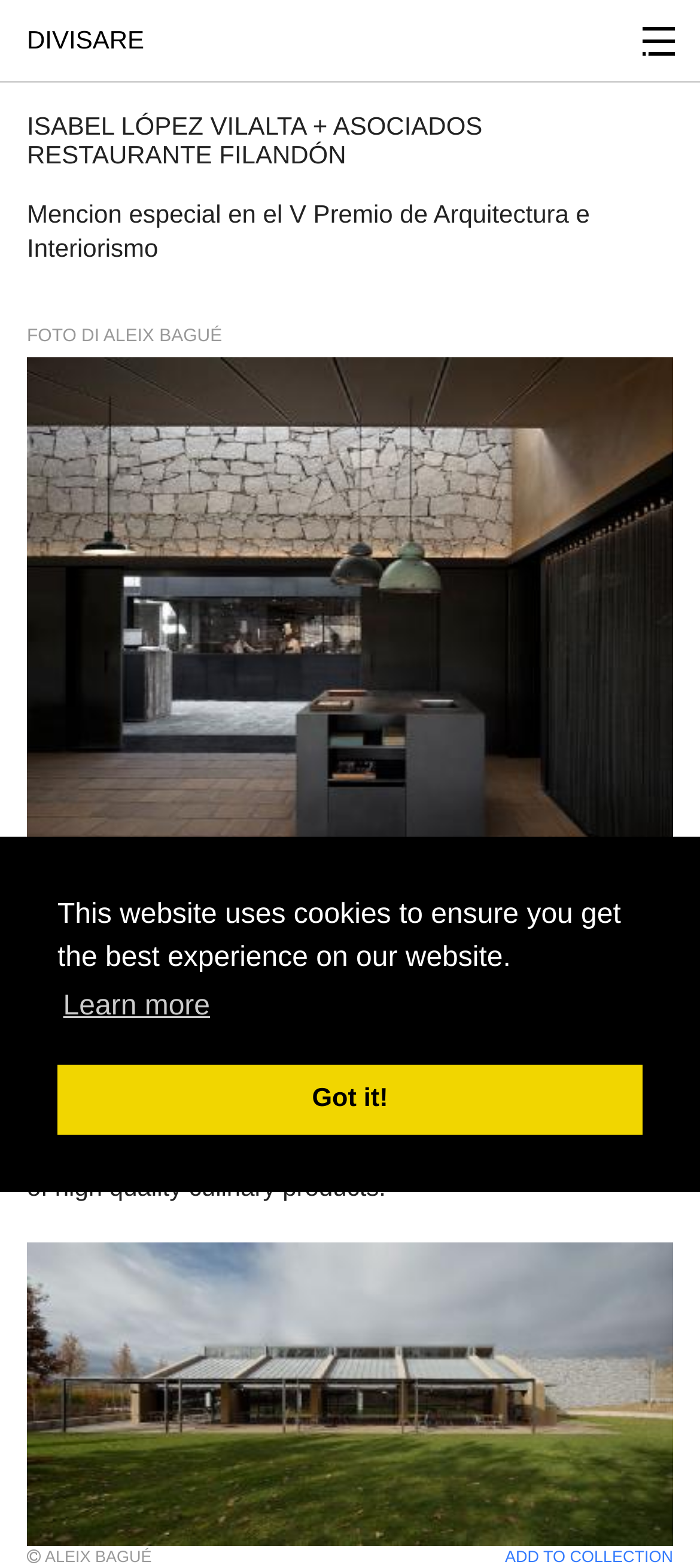What is the style of the restaurant?
Craft a detailed and extensive response to the question.

I found the answer by looking at the text element 'A contemporary space with rustic touches, located in a privileged setting on the outskirts of Madrid.' which is located below the 'Isabel López Vilalta + Asociados, Aleix Bagué · Restaurante Filandón' link.